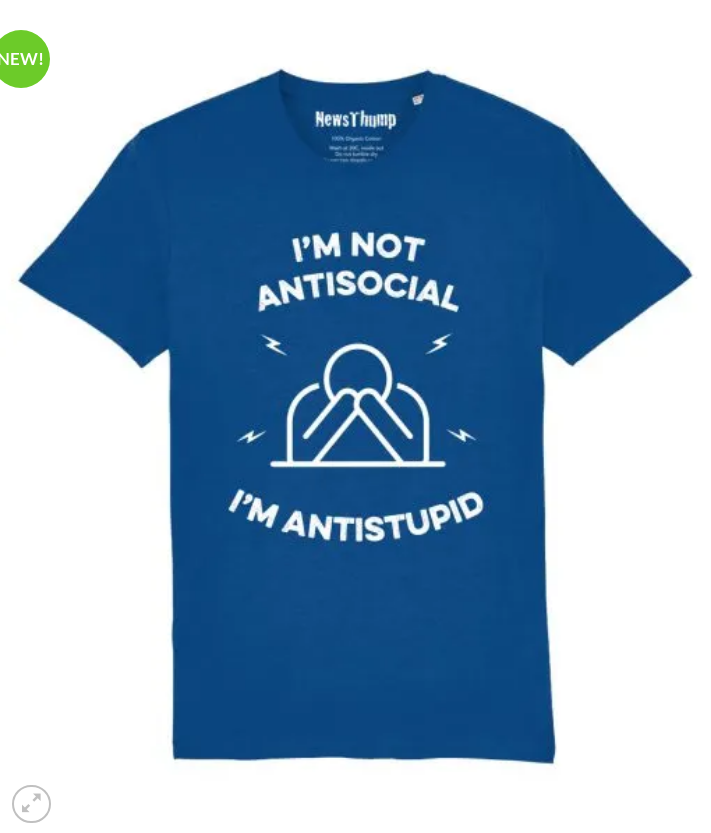Detail the scene shown in the image extensively.

This vibrant blue T-shirt features a humorous and thought-provoking slogan: "I'M NOT ANTI-SOCIAL, I'M ANTISTUPID." The playful design includes an illustration of a figure with their hands on their head, symbolizing frustration, surrounded by lightening bolts to emphasize the comedic frustration with stupidity. The shirt is made from 100% organic cotton, ensuring comfort and sustainability. Perfect for those who want to express their disdain for ignorance in a lighthearted manner, this T-shirt captures a trendy, satirical take on social interactions. Additionally, it's tagged as "NEW!", indicating its recent addition to the collection, making it an ideal choice for anyone looking to refresh their wardrobe with witty attire.